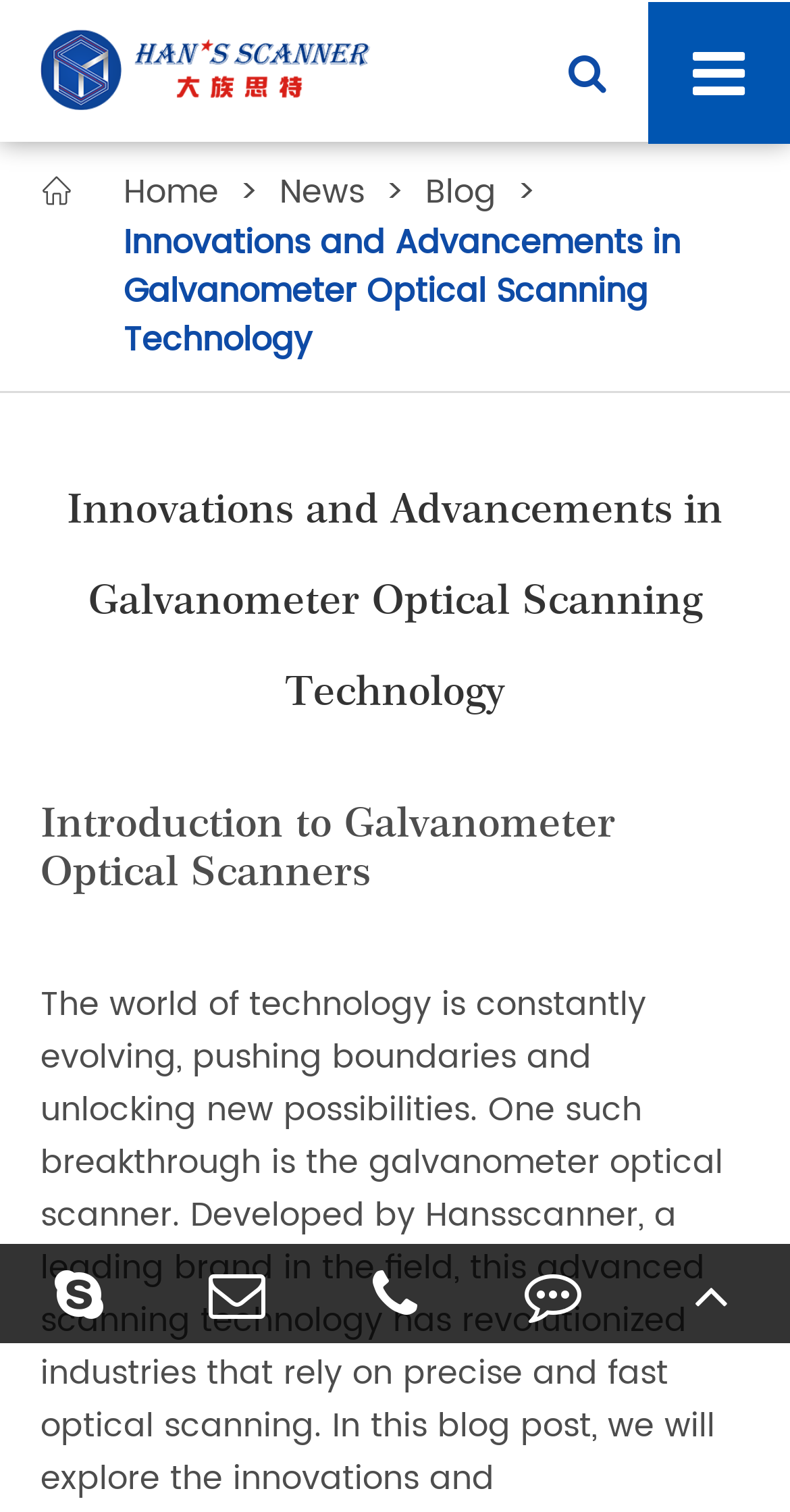Respond to the question below with a single word or phrase:
What is the last link at the bottom of the webpage?

TOP